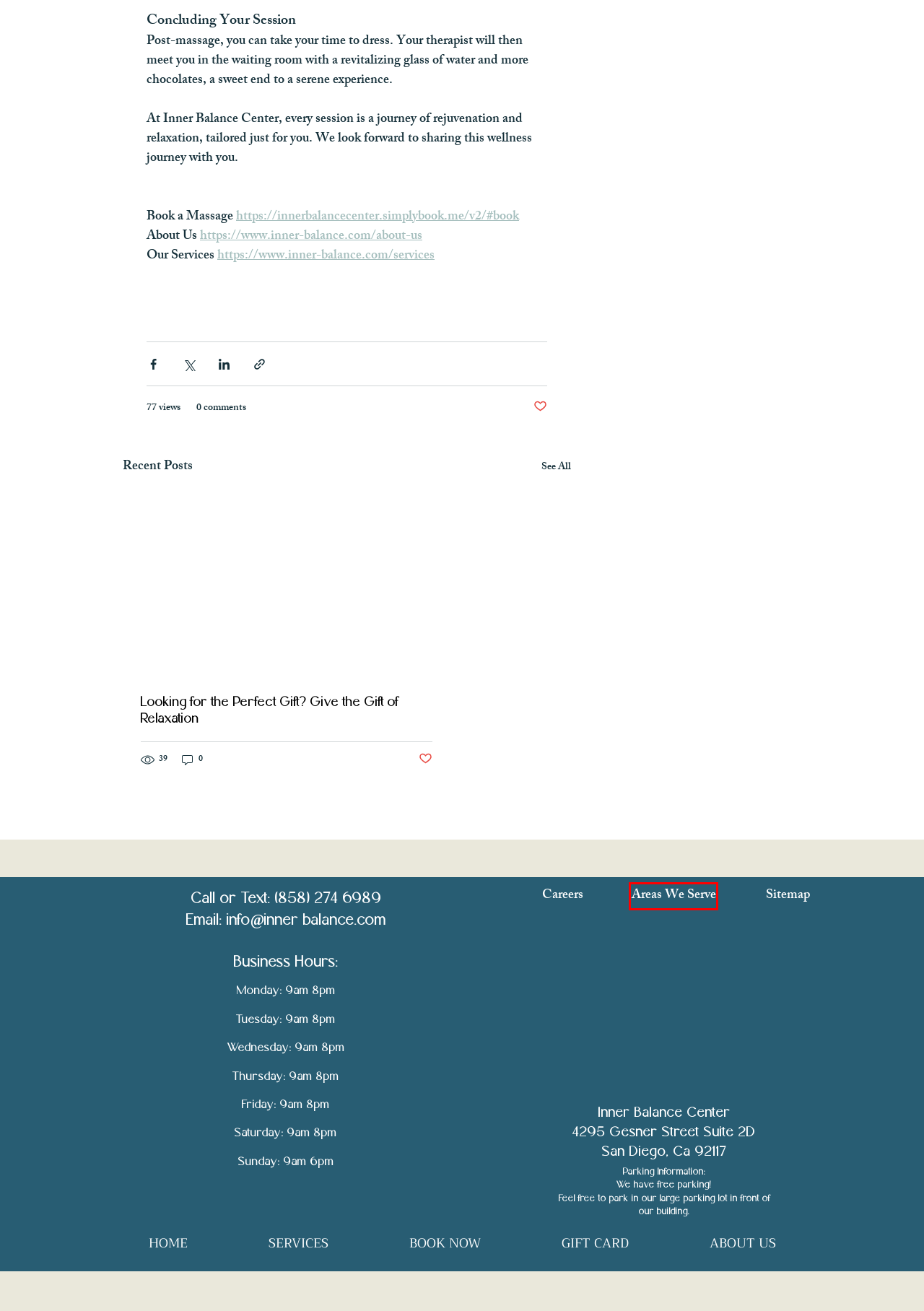You see a screenshot of a webpage with a red bounding box surrounding an element. Pick the webpage description that most accurately represents the new webpage after interacting with the element in the red bounding box. The options are:
A. AREAS WE SERVE | Inner Balance Center
B. Blog | Inner Balance Center | San Diego
C. About Inner Balance Center - Our Legacy & Mission
D. Can Massage Therapy Be a Remedy for a Pinched Nerve?
E. JOIN OUR TEAM | Inner Balance Center
F. Massage Therapy in San Diego | Inner Balance Center
G. SITEMAP | Inner Balance Center
H. Easing the Grip of Arthritis: Can Massage Offer Relief?

A